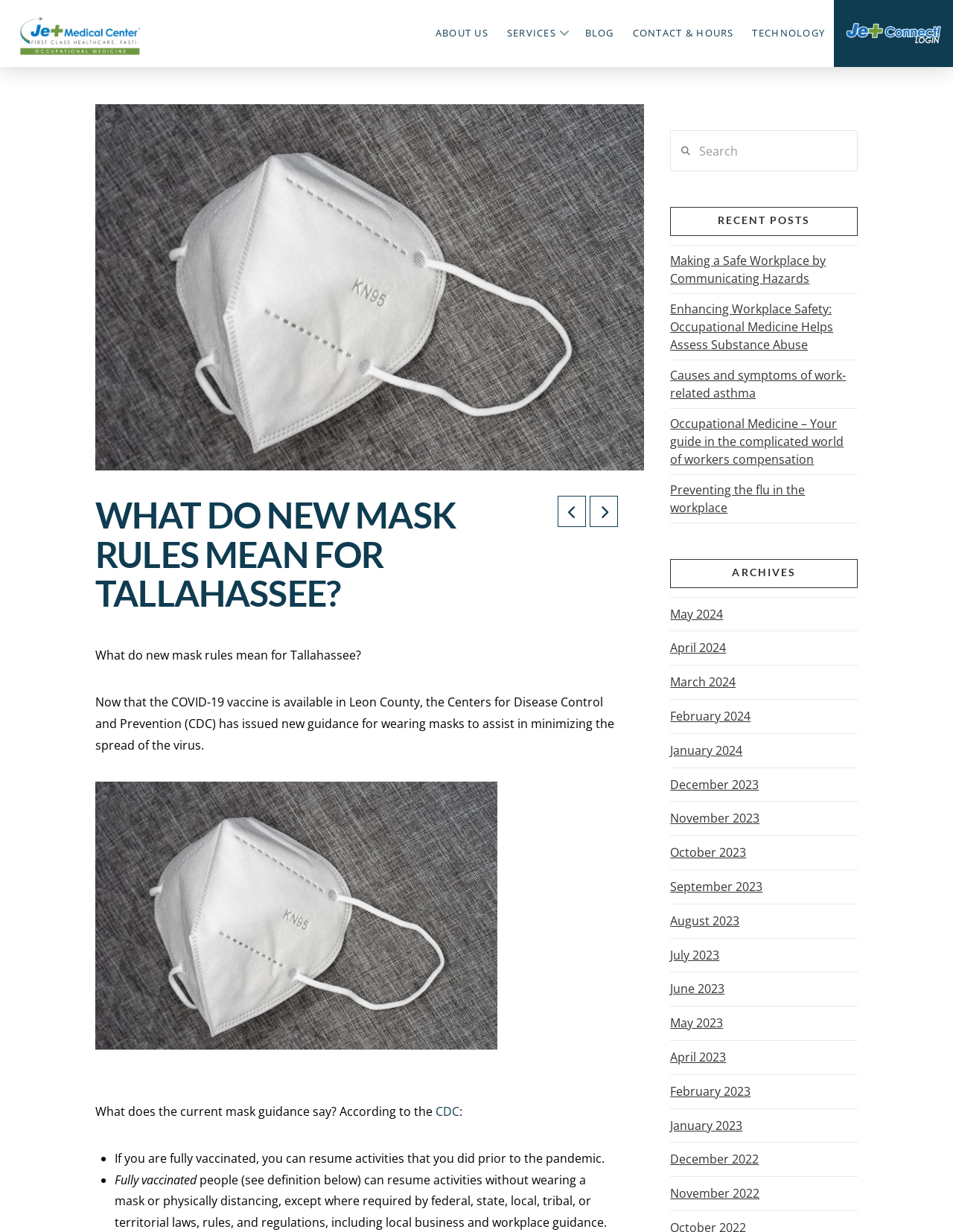Answer the question with a single word or phrase: 
What type of articles are listed under 'RECENT POSTS'?

Occupational medicine related